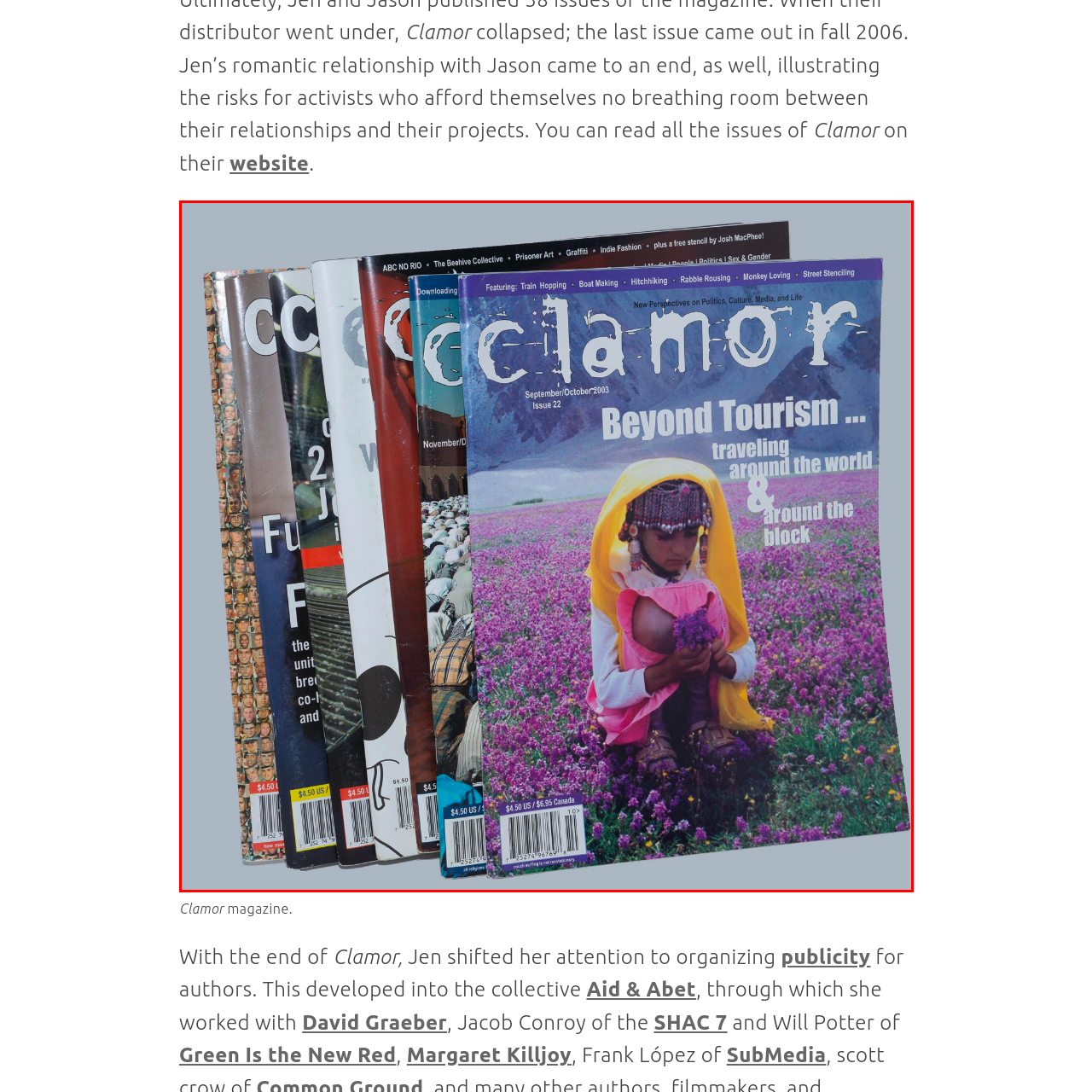How much does the magazine cost in Canada?  
Inspect the image within the red boundary and offer a detailed explanation grounded in the visual information present in the image.

The price of the magazine in Canada is $6.25, as shown in the image, which displays the prices of the magazine in both the U.S. and Canada.